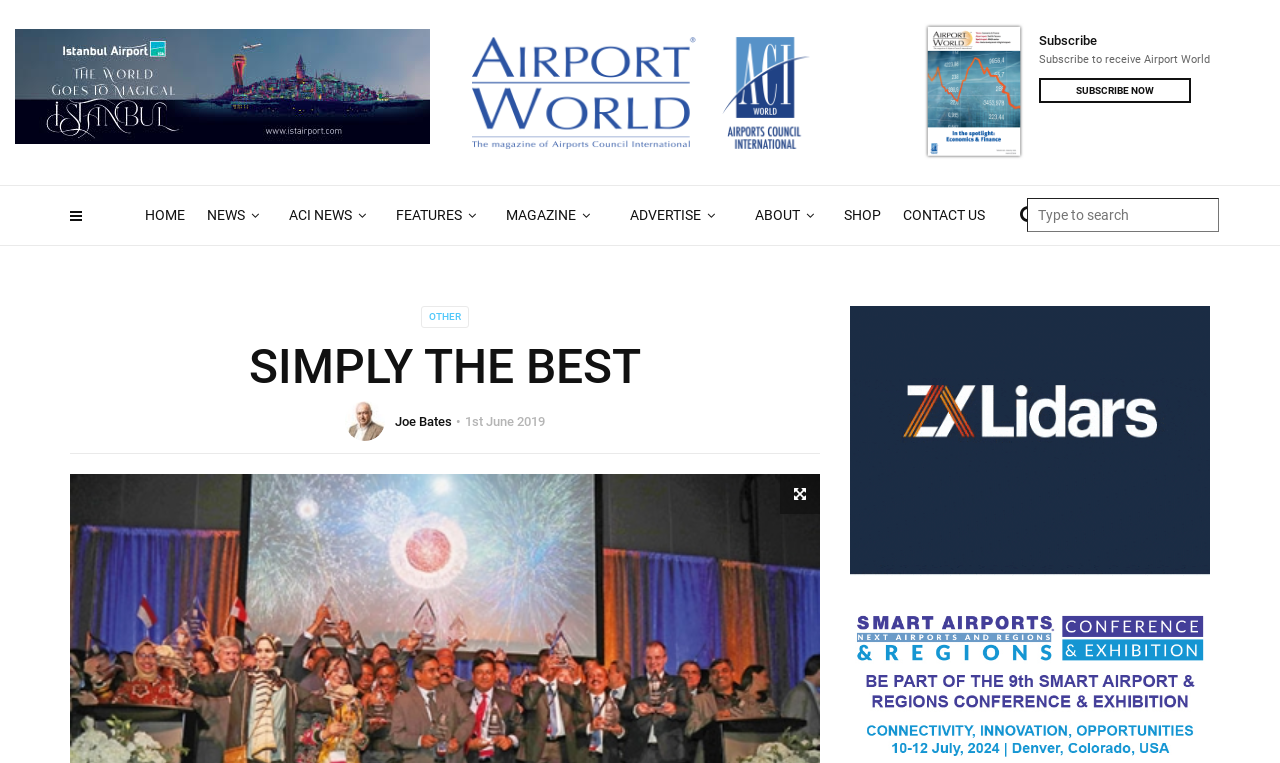What is the date of the latest article?
Based on the screenshot, provide your answer in one word or phrase.

1st June 2019